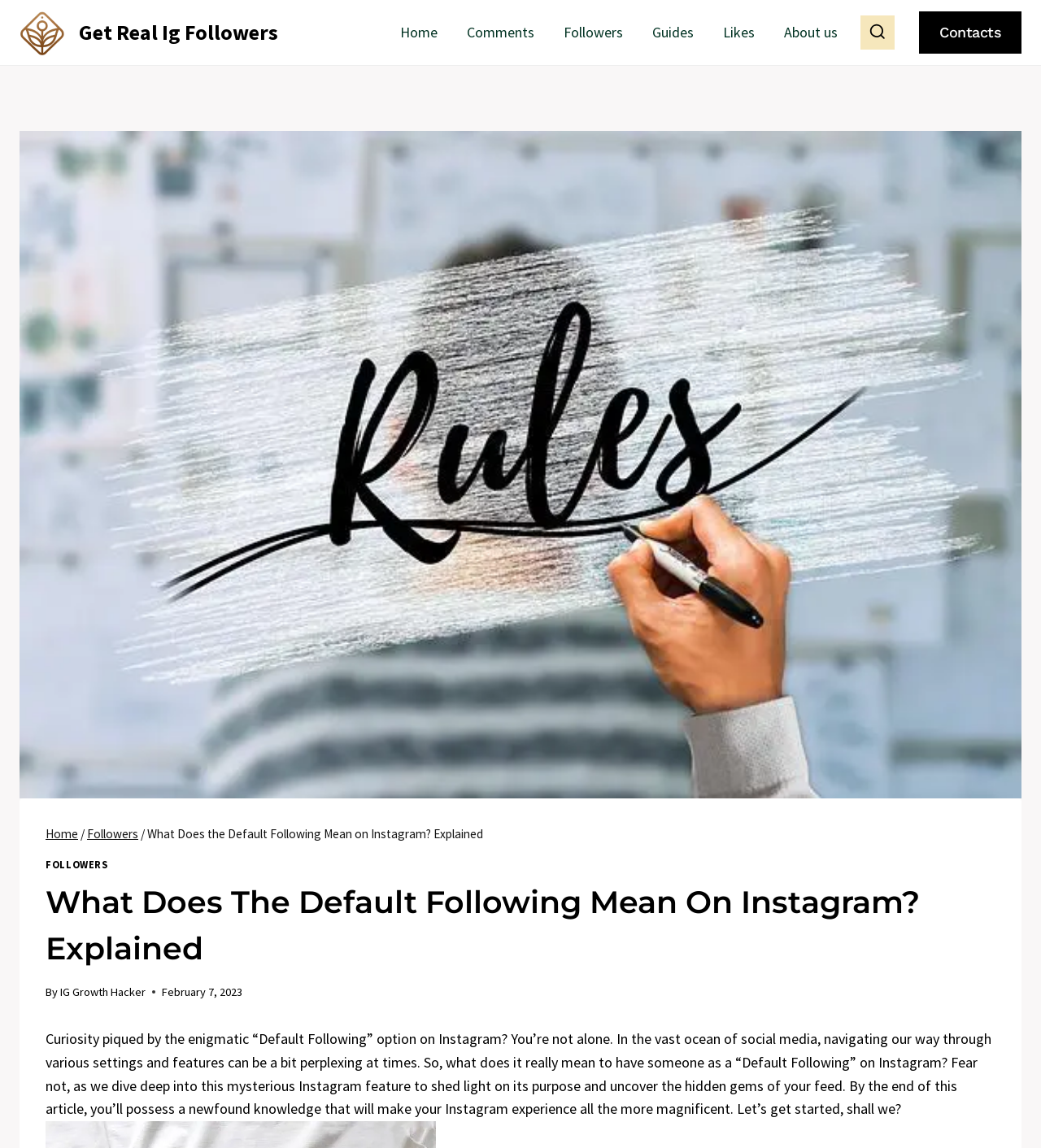Determine the bounding box coordinates for the area that should be clicked to carry out the following instruction: "Contact us".

[0.883, 0.01, 0.981, 0.047]